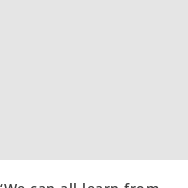What is the focus of the article?
Deliver a detailed and extensive answer to the question.

The article's focus is on valuable lessons and reflections, as stated in the caption, which implies that the article will explore themes of improvement and learning, encouraging readers to apply these lessons to their own endeavors.